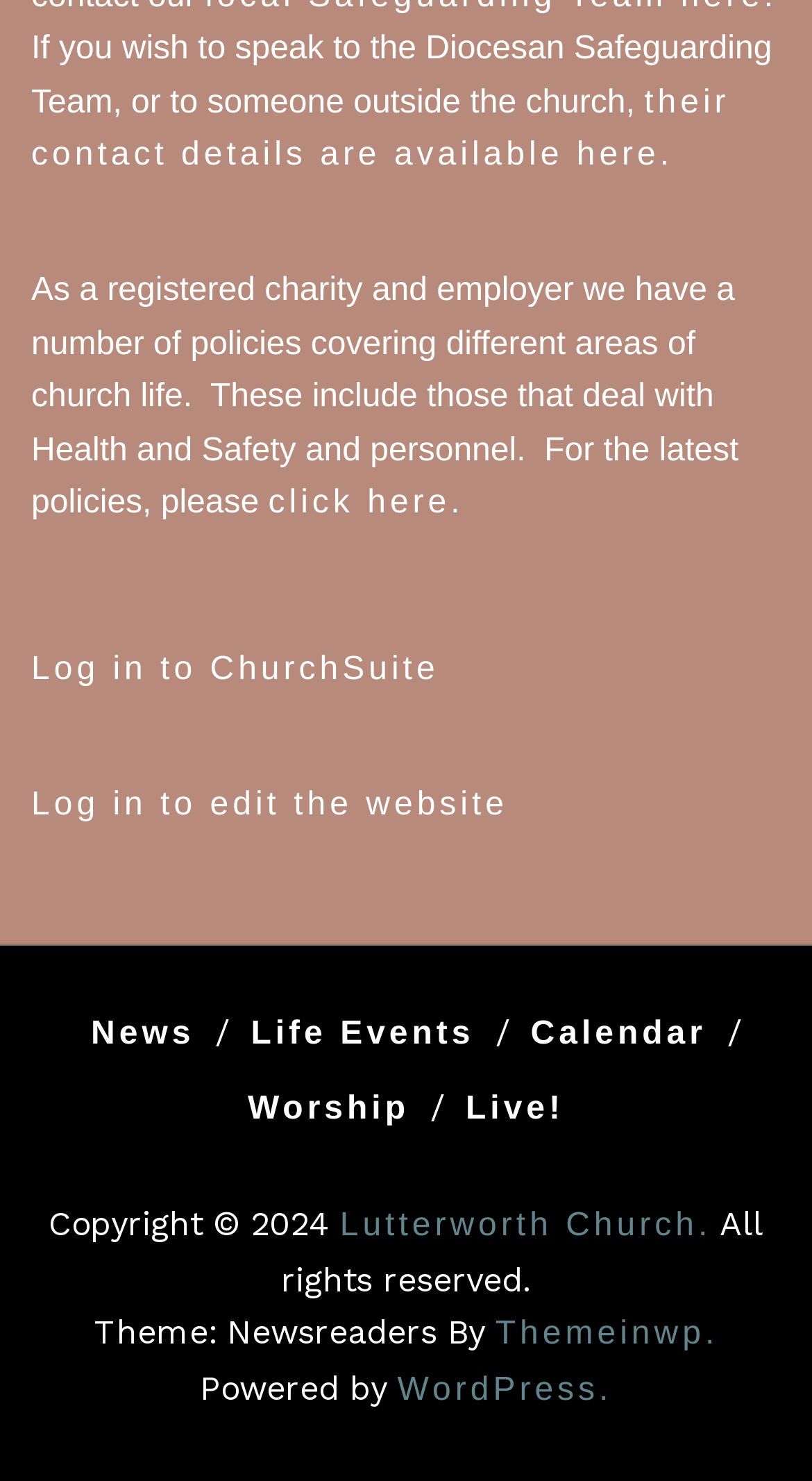Using the provided element description: "click here", identify the bounding box coordinates. The coordinates should be four floats between 0 and 1 in the order [left, top, right, bottom].

[0.33, 0.328, 0.555, 0.352]